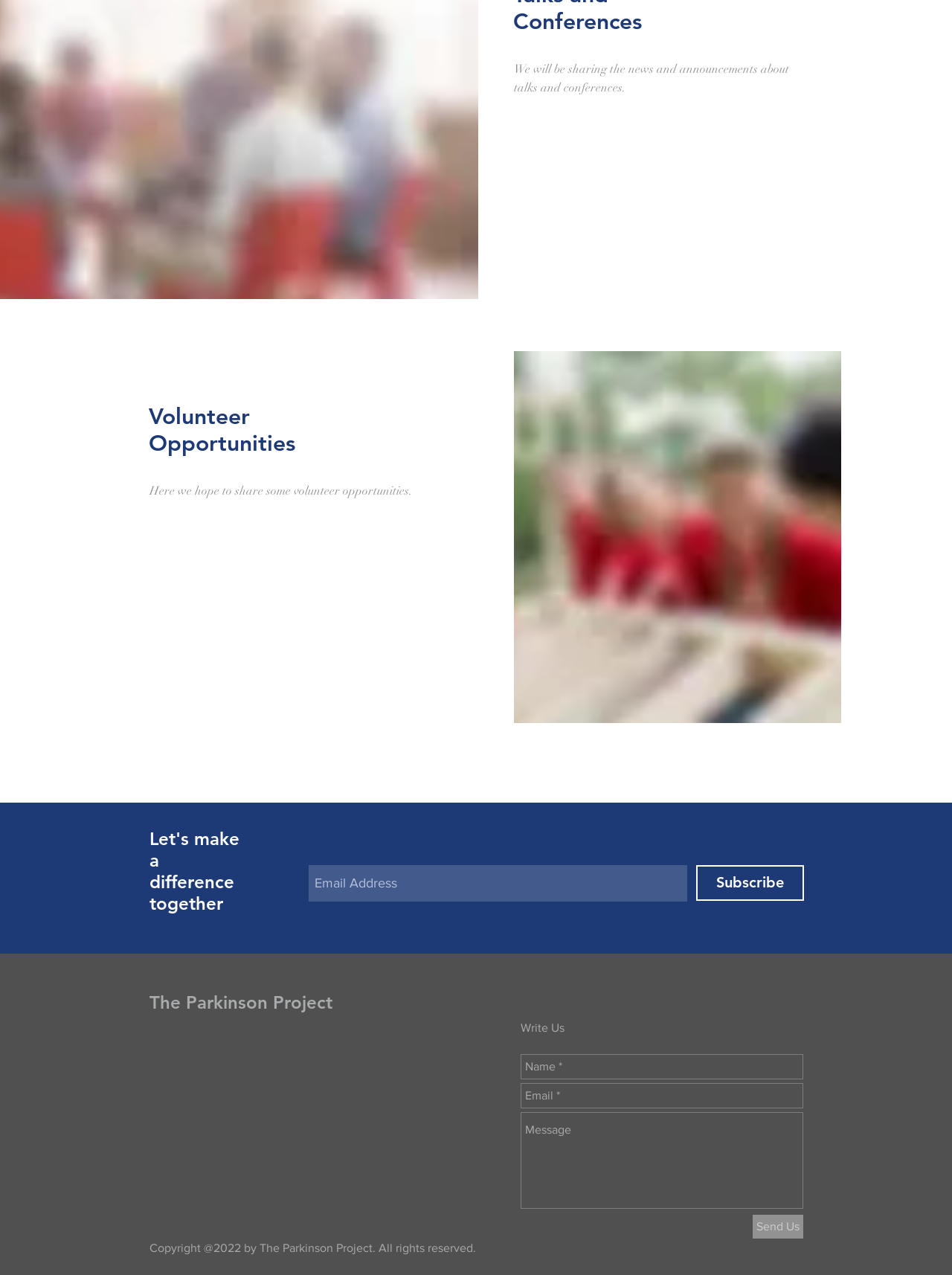Give a short answer using one word or phrase for the question:
What is the purpose of the 'Subscribe' button?

To receive news and announcements